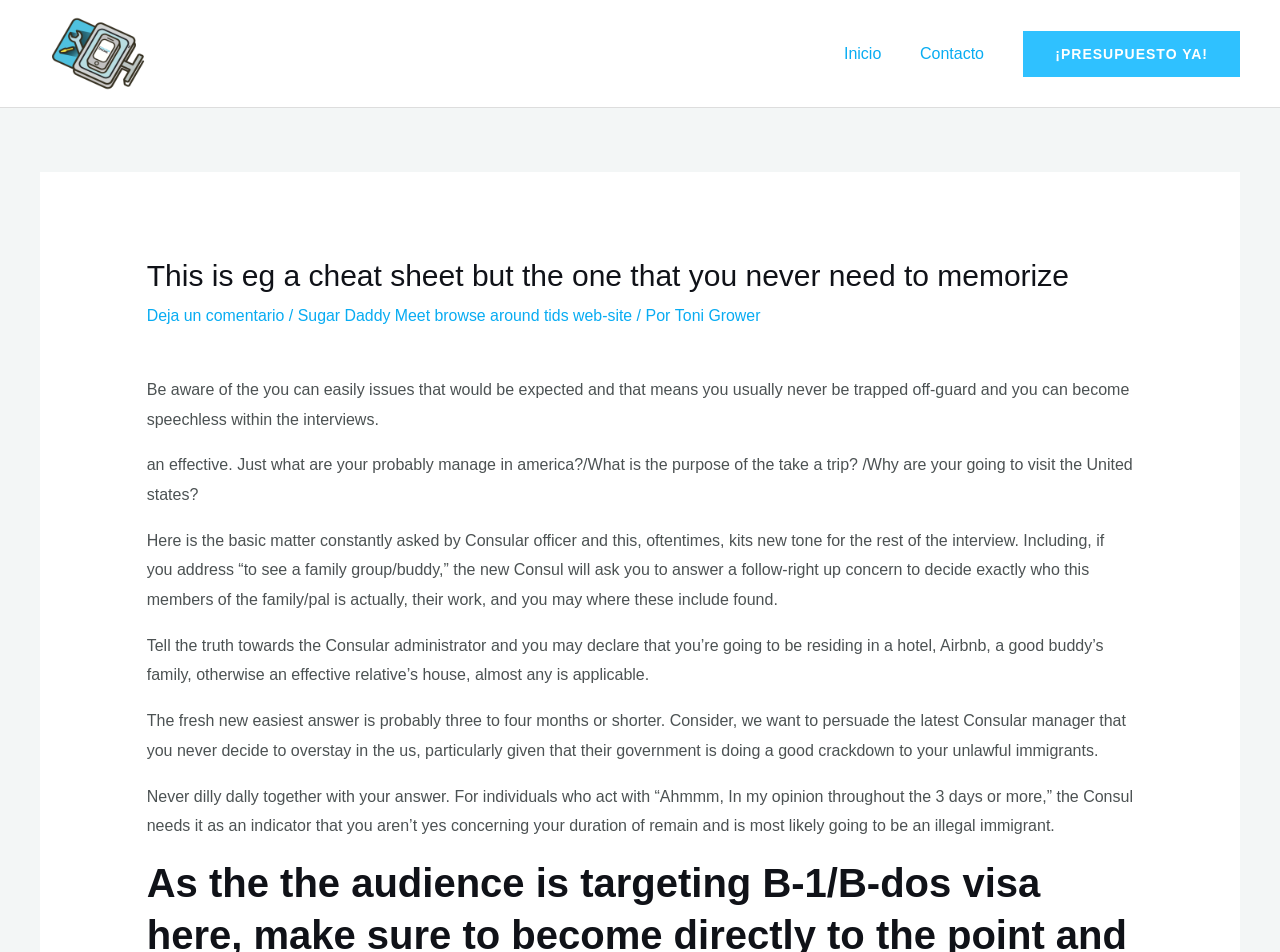Please give a succinct answer using a single word or phrase:
How long should you stay in the US?

Three to four months